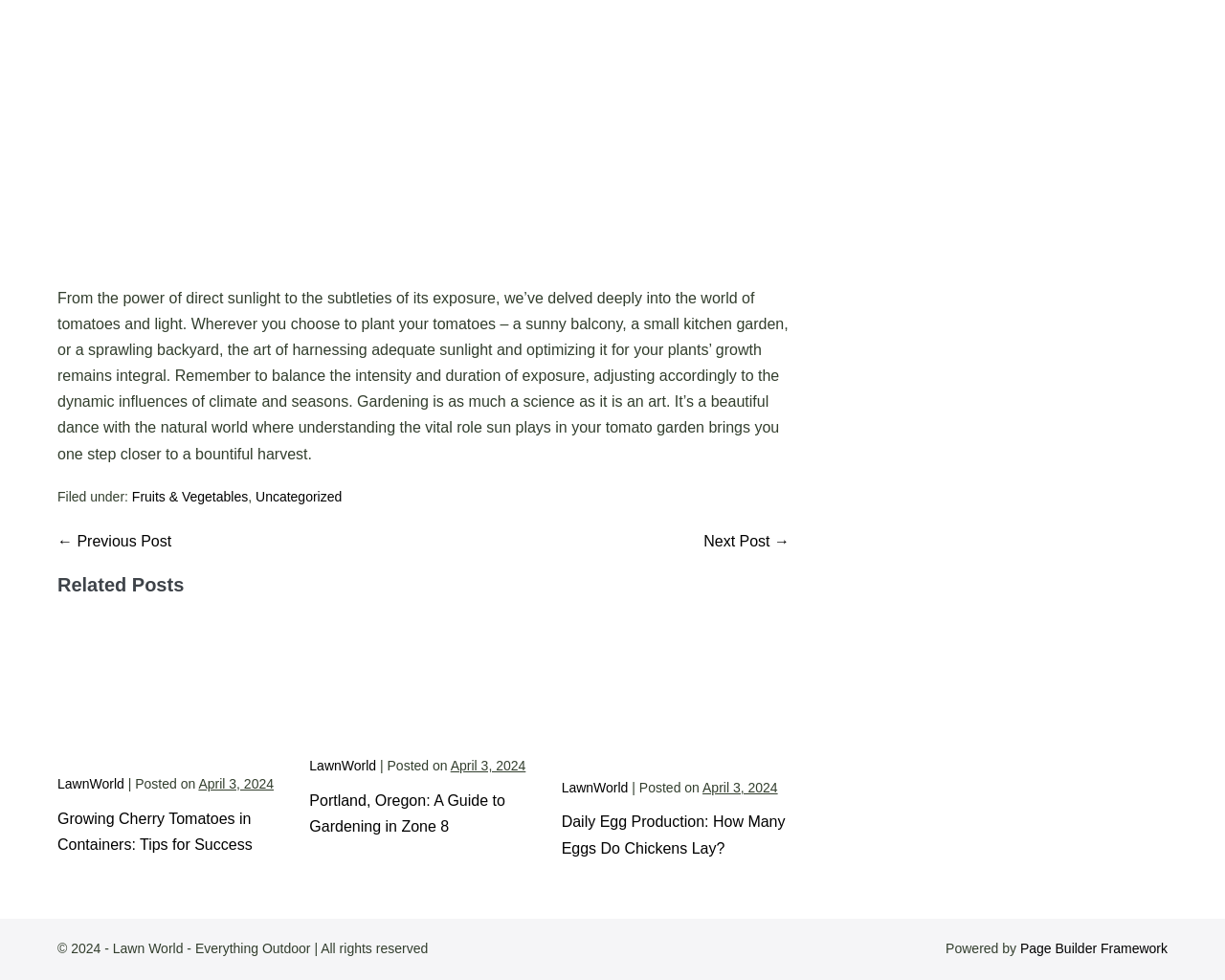Answer the following in one word or a short phrase: 
What is the name of the website?

Lawn World